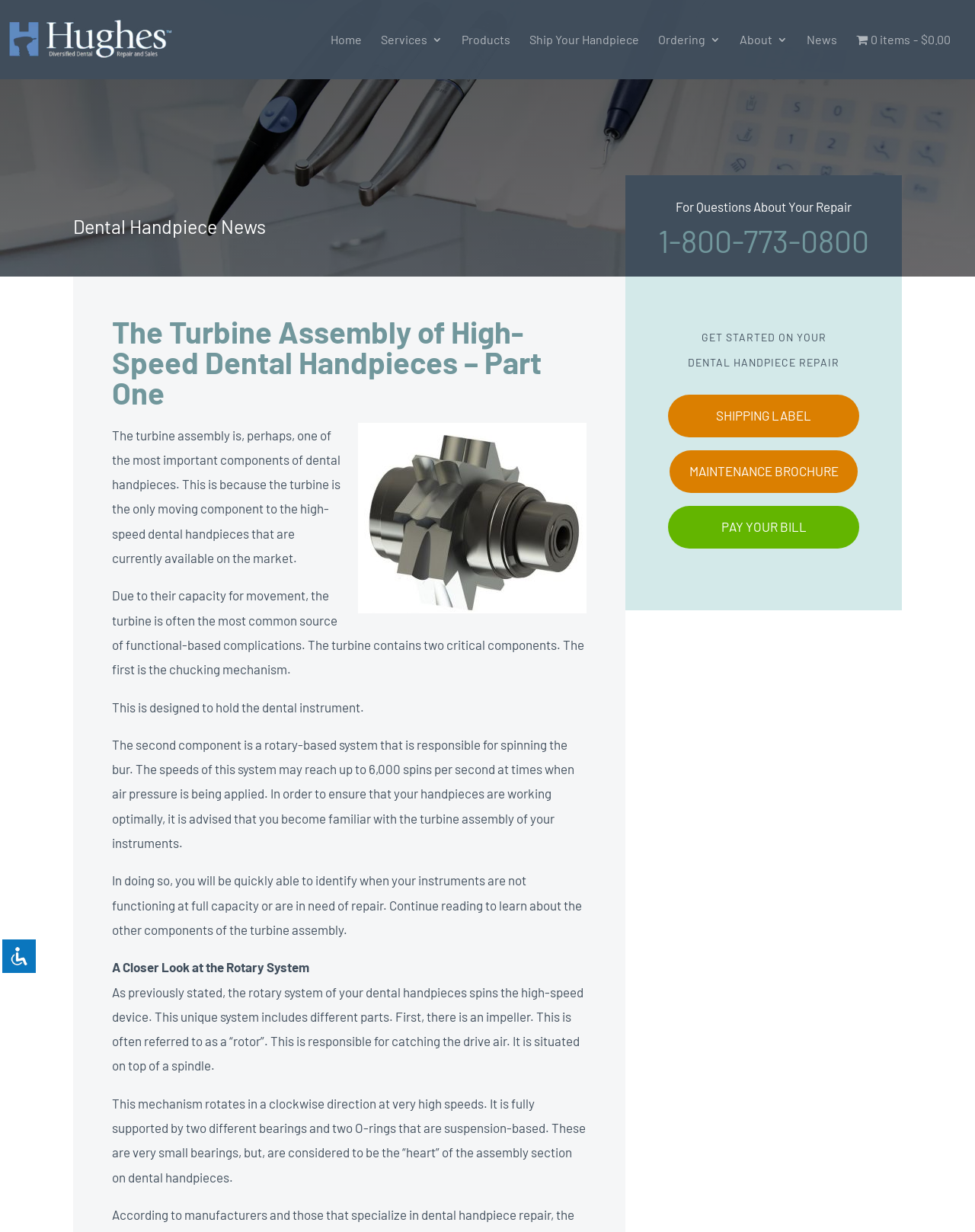Given the element description: "News", predict the bounding box coordinates of this UI element. The coordinates must be four float numbers between 0 and 1, given as [left, top, right, bottom].

[0.827, 0.028, 0.859, 0.064]